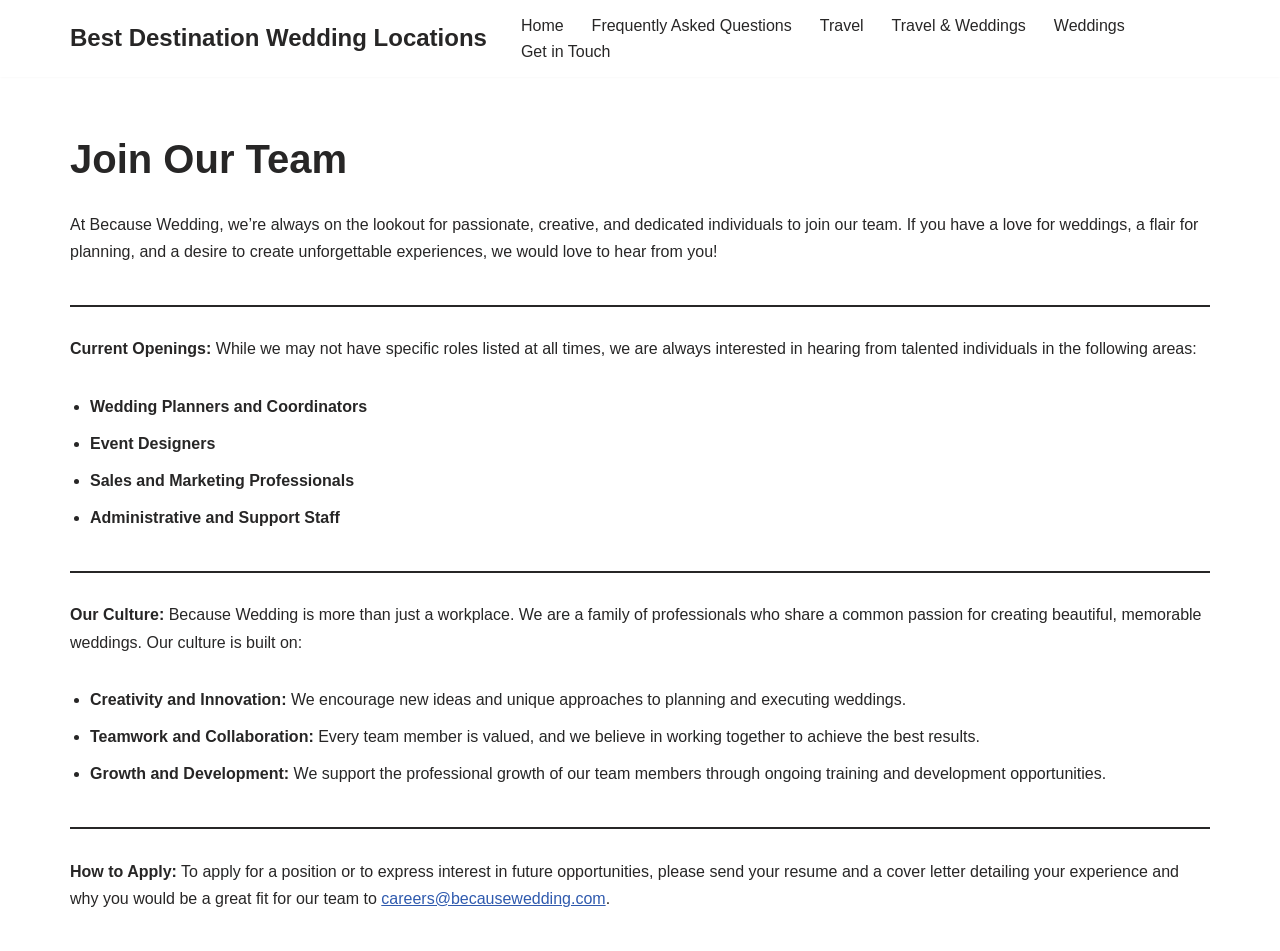Please find the bounding box coordinates of the element that must be clicked to perform the given instruction: "Click on 'Home'". The coordinates should be four float numbers from 0 to 1, i.e., [left, top, right, bottom].

[0.407, 0.012, 0.44, 0.04]